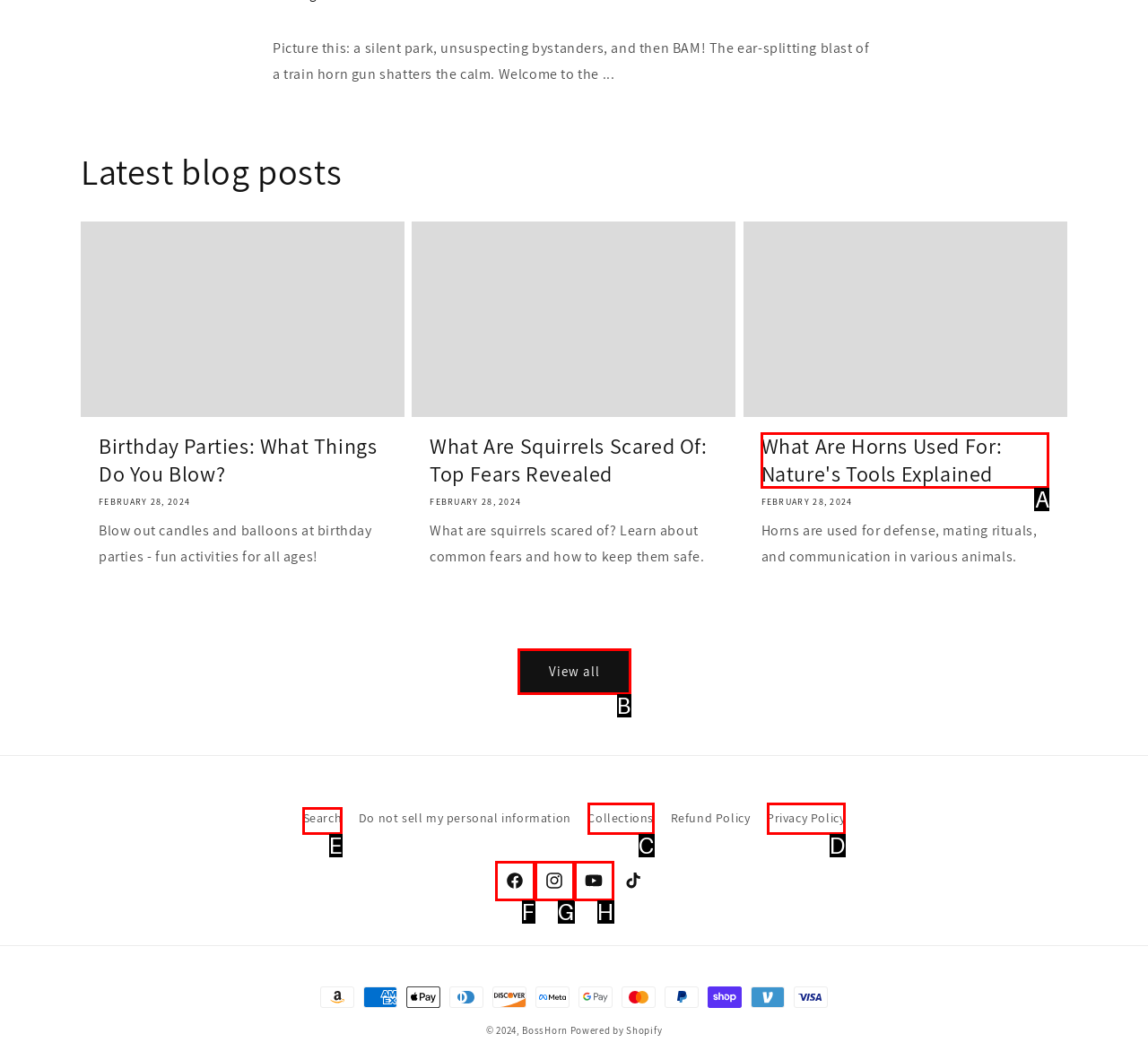Given the description: Privacy Policy, identify the matching HTML element. Provide the letter of the correct option.

D